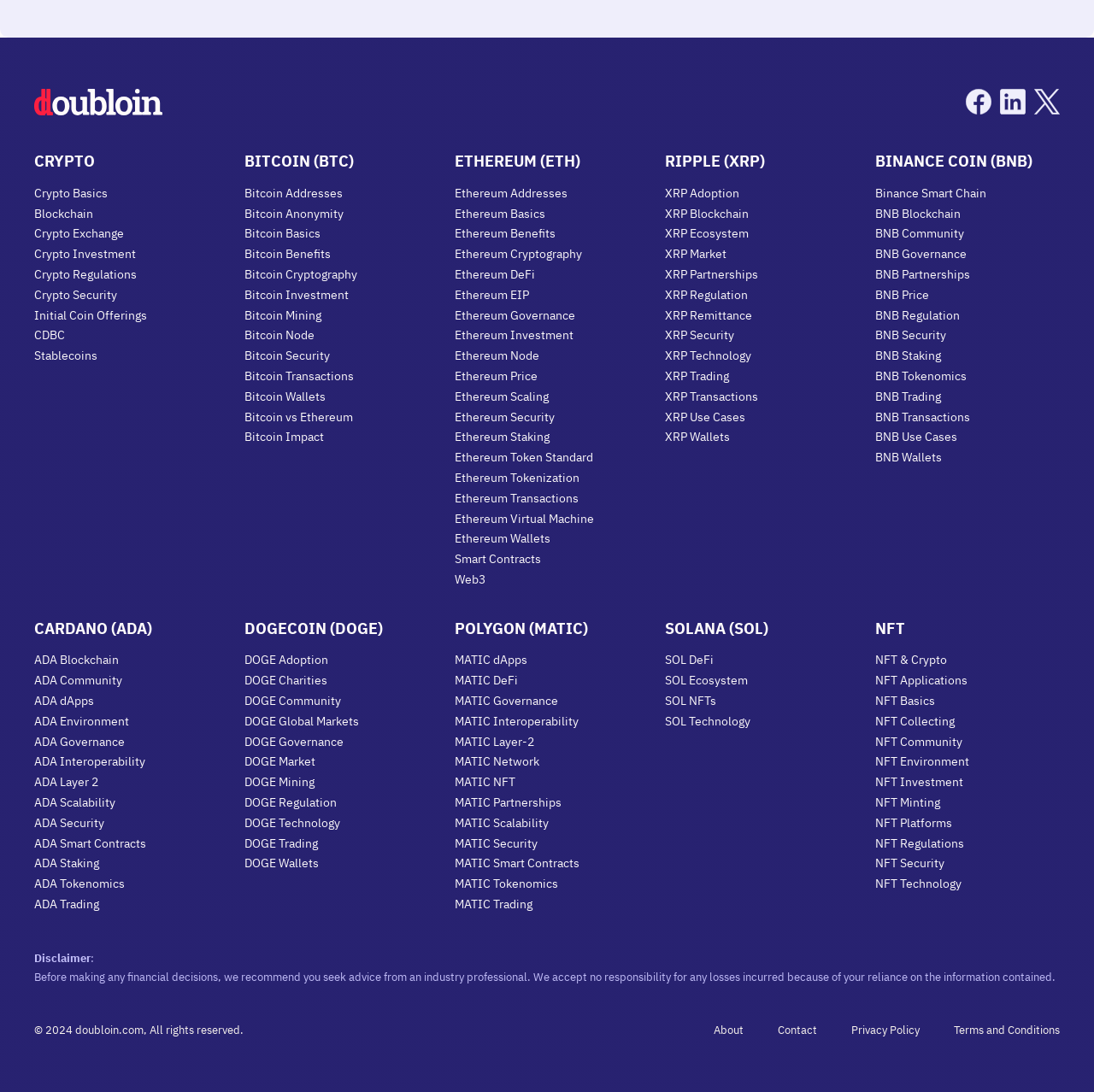Answer the following query with a single word or phrase:
What is the name of the blockchain mentioned in the link at coordinates [0.608, 0.187, 0.684, 0.206]?

XRP Blockchain